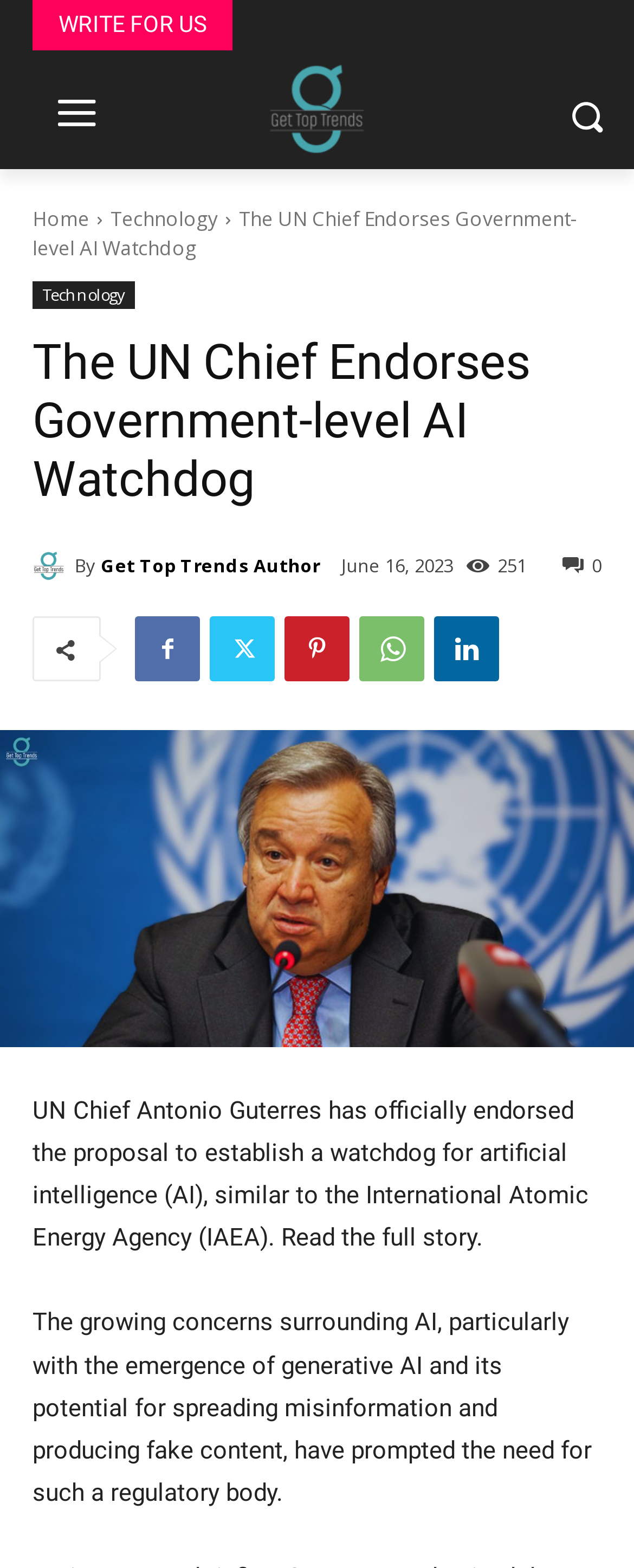Find and extract the text of the primary heading on the webpage.

The UN Chief Endorses Government-level AI Watchdog